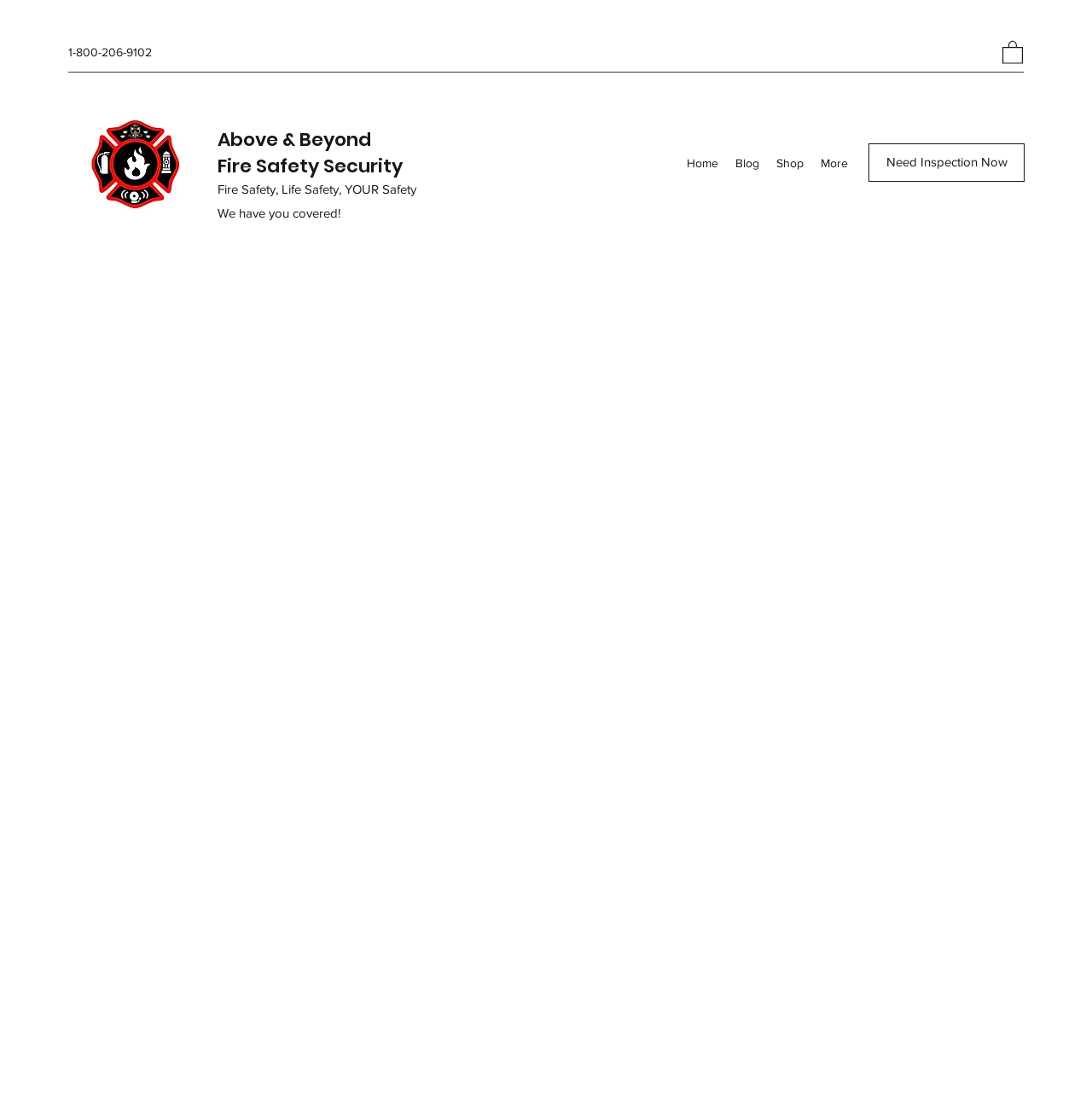Please identify the bounding box coordinates of the clickable region that I should interact with to perform the following instruction: "Click the logo". The coordinates should be expressed as four float numbers between 0 and 1, i.e., [left, top, right, bottom].

[0.062, 0.084, 0.188, 0.206]